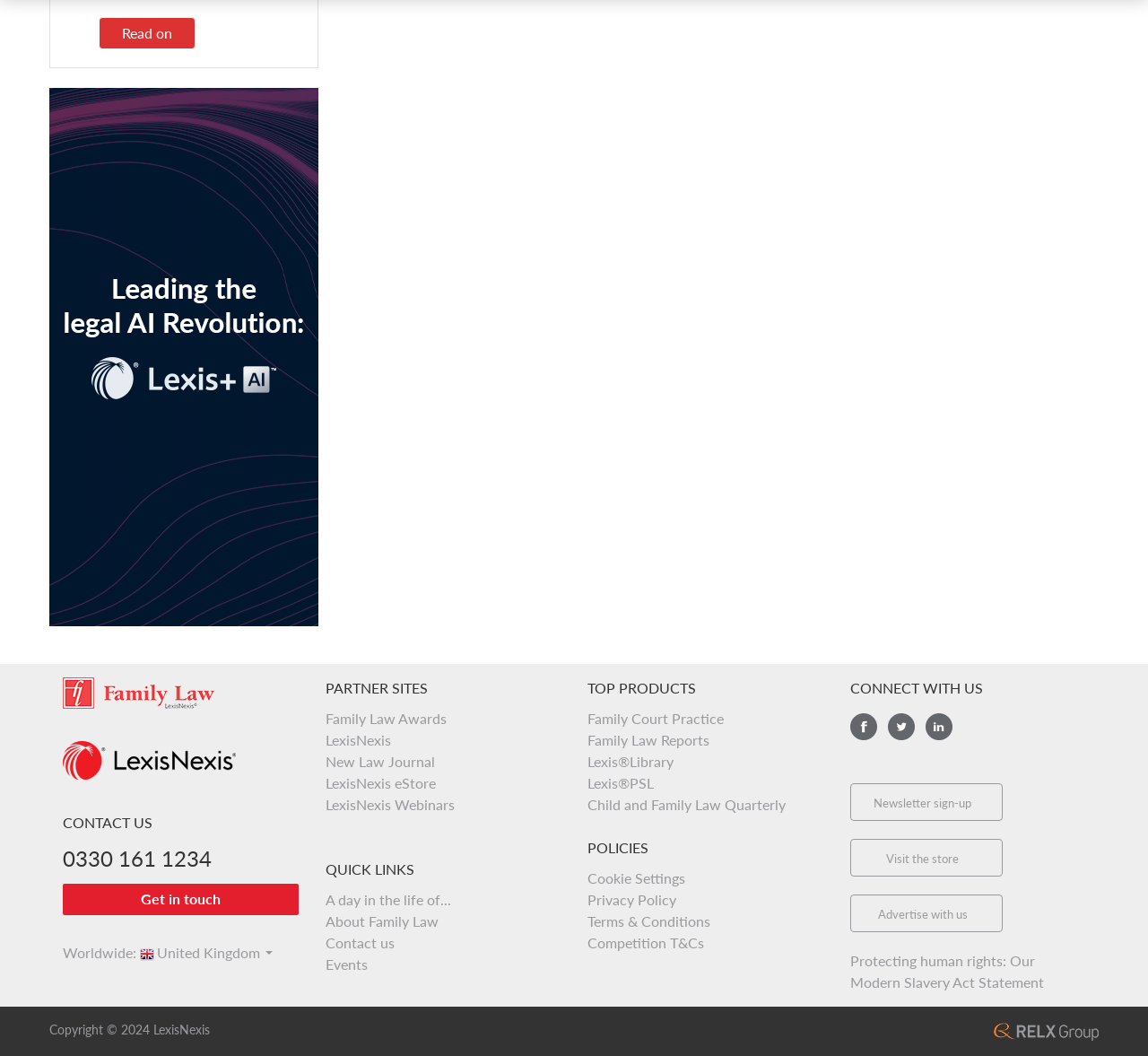Answer the question with a brief word or phrase:
What is the name of the product mentioned below 'TOP PRODUCTS'?

Family Court Practice